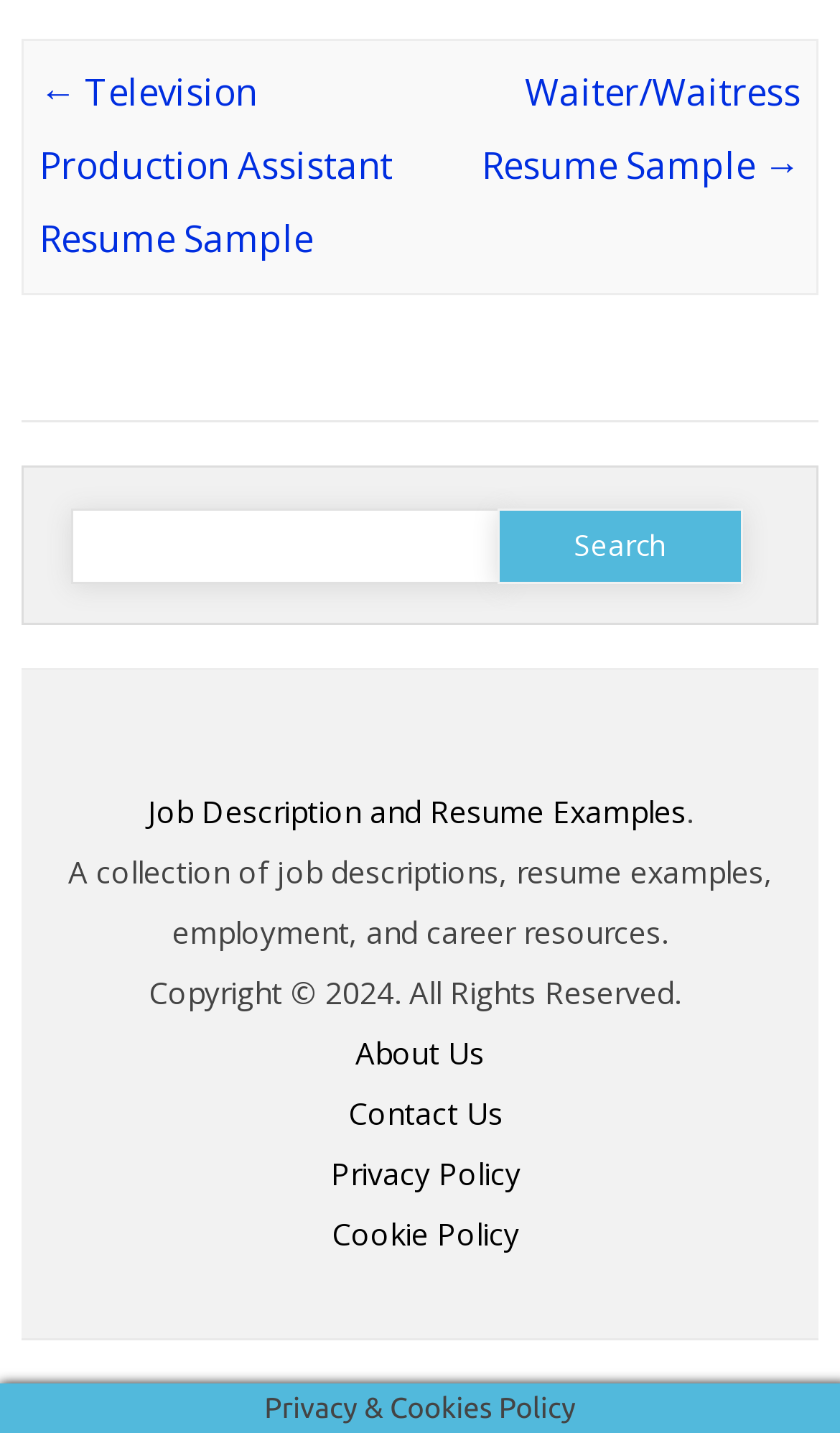Please respond to the question using a single word or phrase:
What is the last link in the contentinfo section?

Cookie Policy